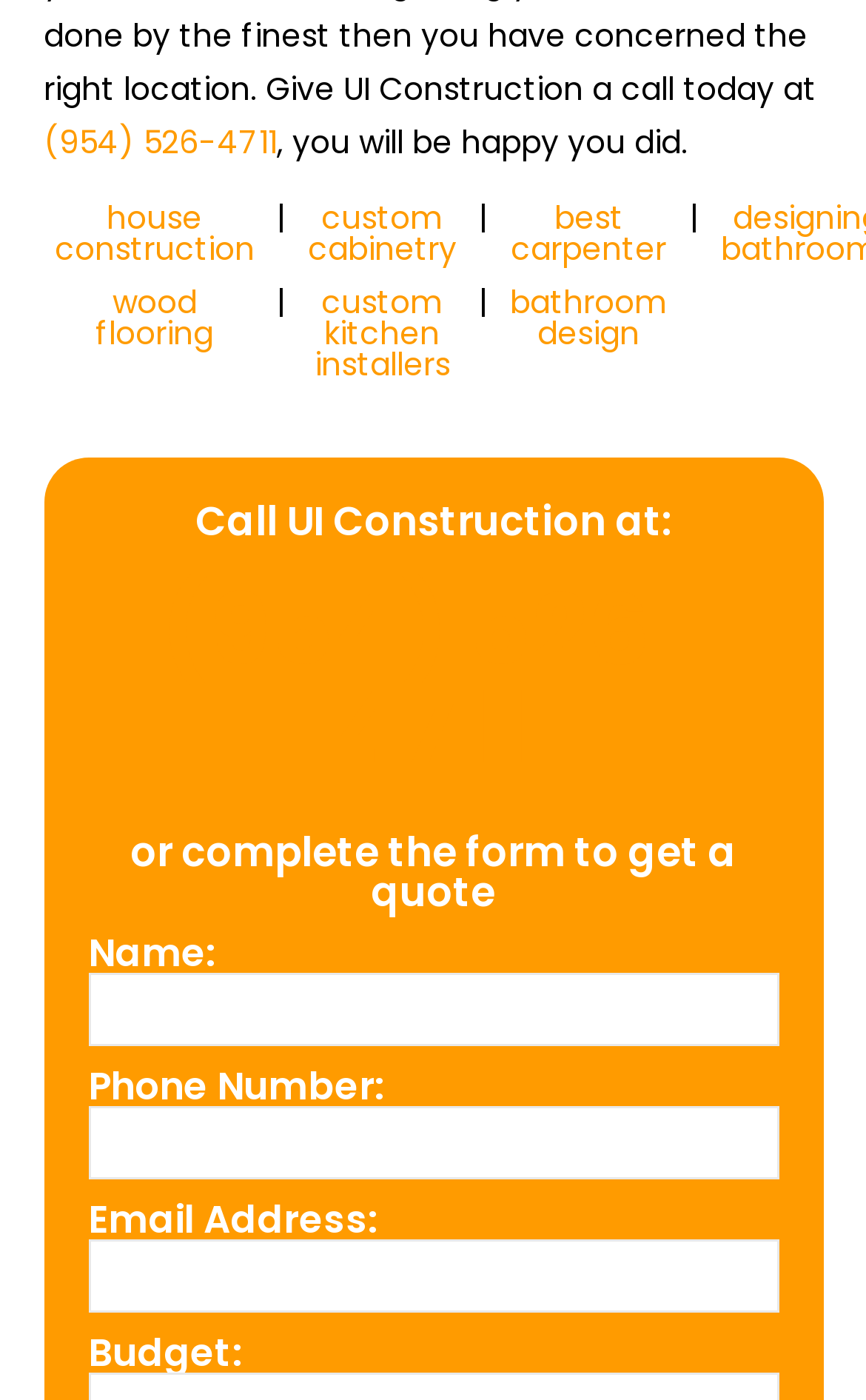Please identify the bounding box coordinates of the clickable area that will allow you to execute the instruction: "fill in the name field".

[0.101, 0.695, 0.899, 0.747]